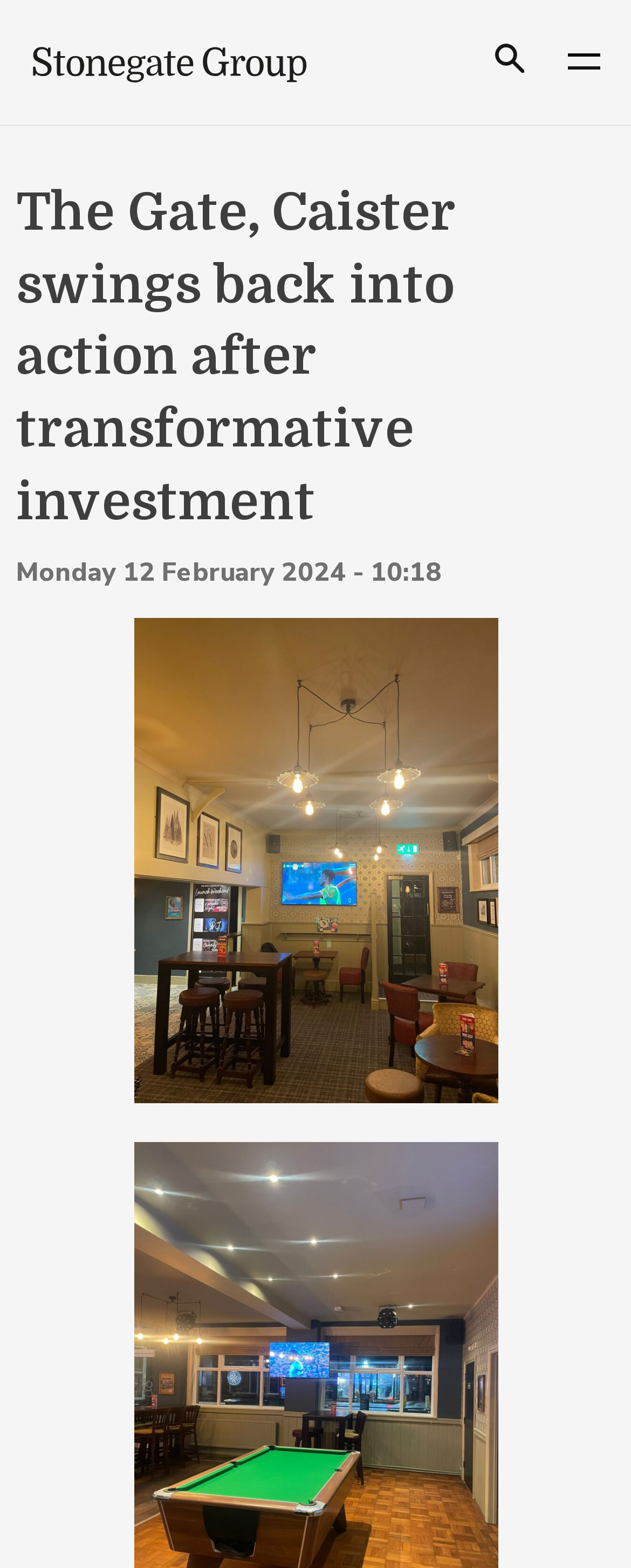Using the information shown in the image, answer the question with as much detail as possible: What is the company that invested in the pub?

Although the company name is not directly mentioned on the webpage, based on the meta description, we know that the Craft Union Pub Company invested £200,000 in the pub.